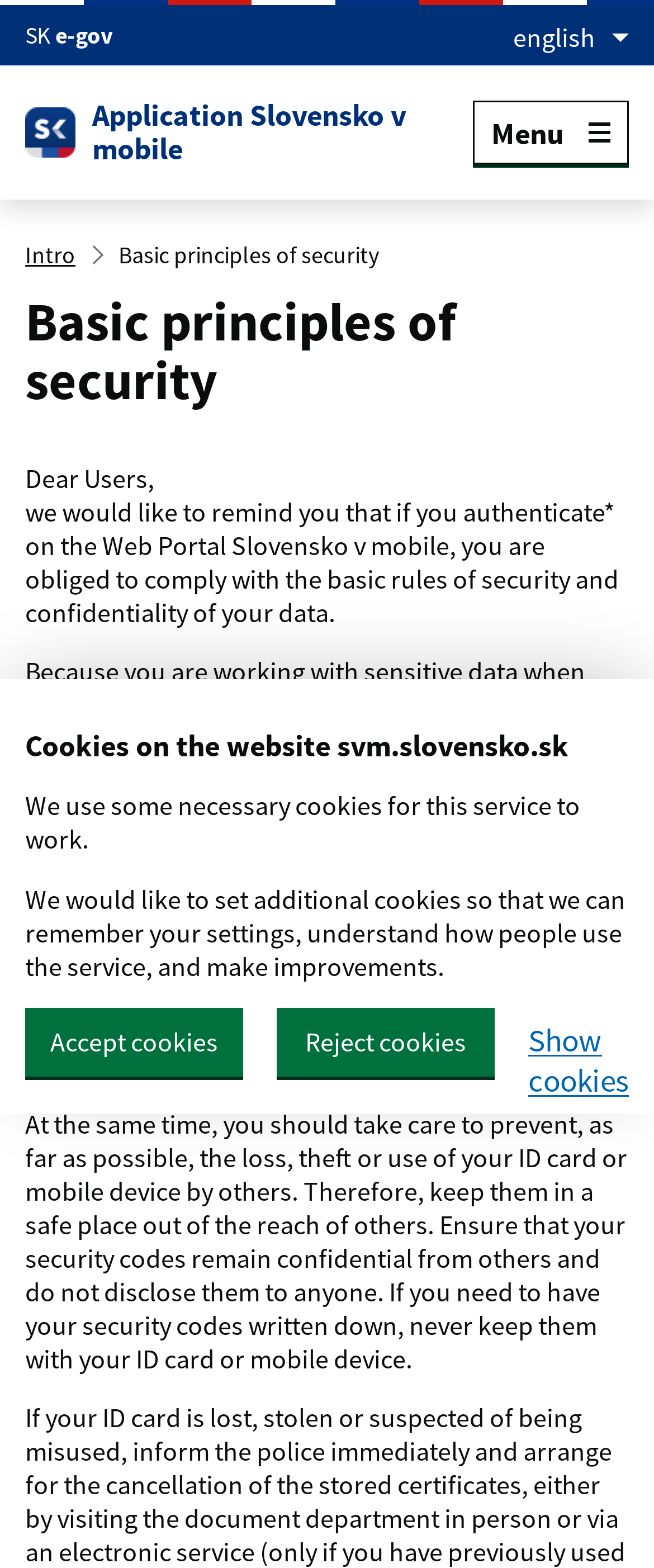What is the language of the webpage?
Using the picture, provide a one-word or short phrase answer.

Slovak